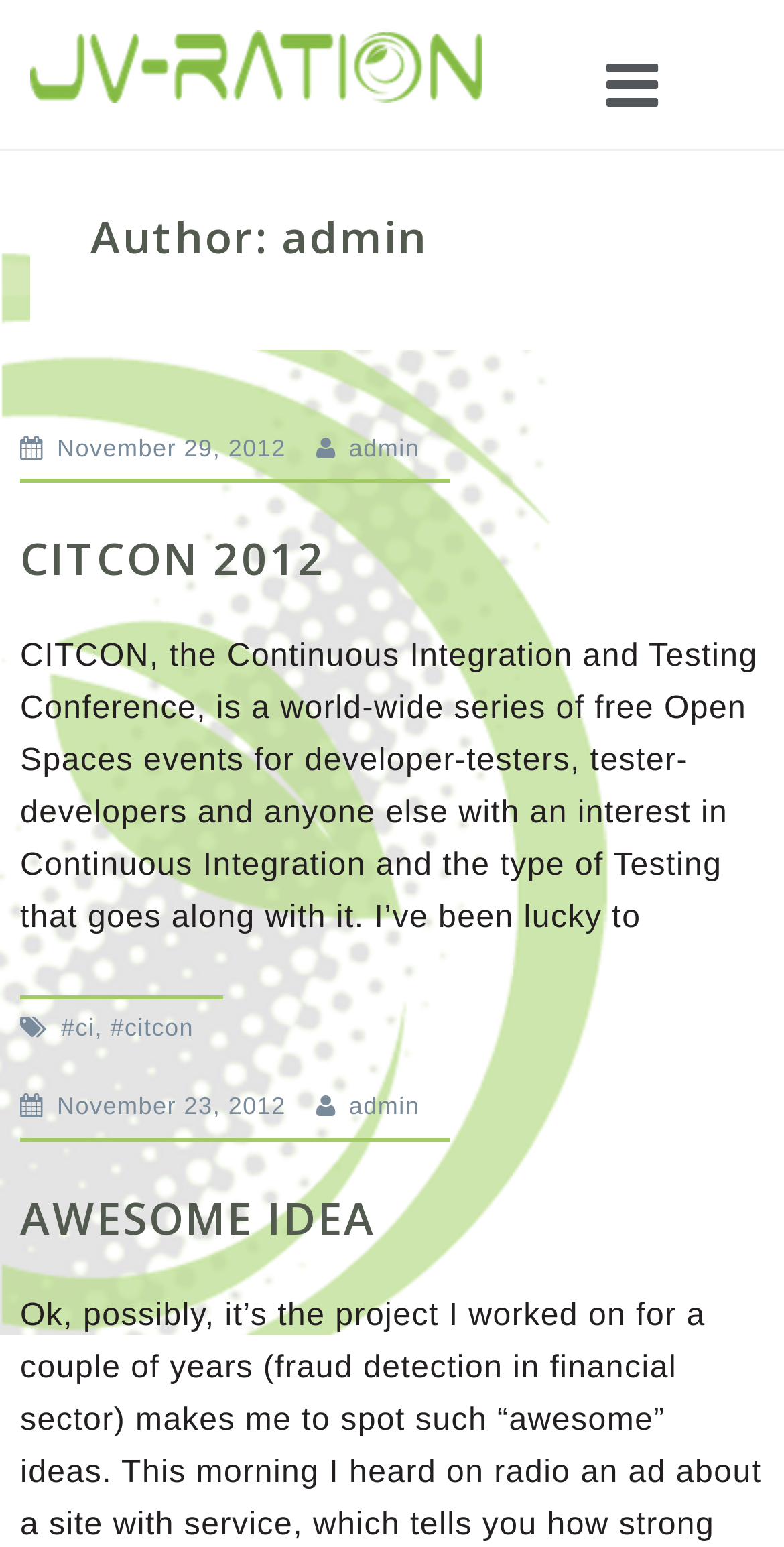Provide your answer in a single word or phrase: 
What is the title of the first article?

CITCON 2012